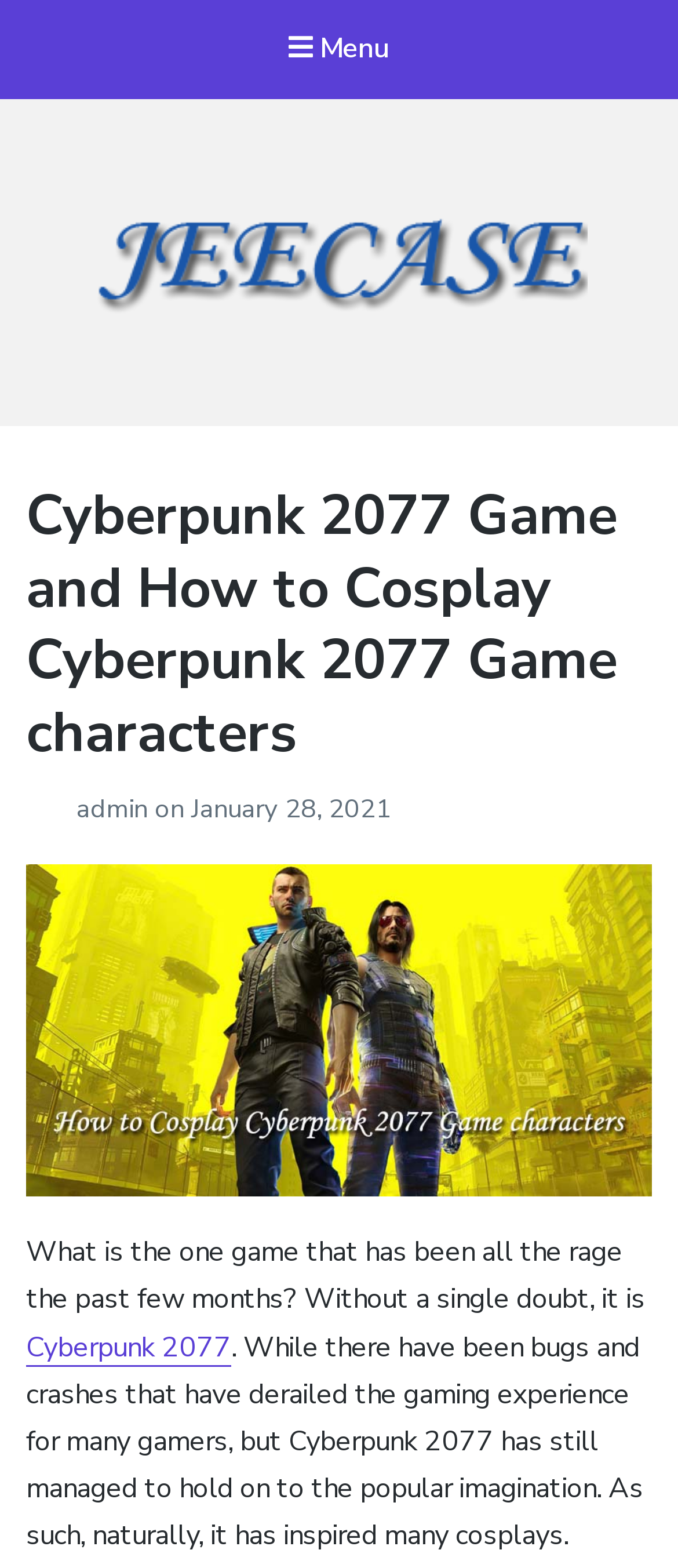Identify the bounding box for the described UI element: "admin".

[0.113, 0.505, 0.228, 0.527]